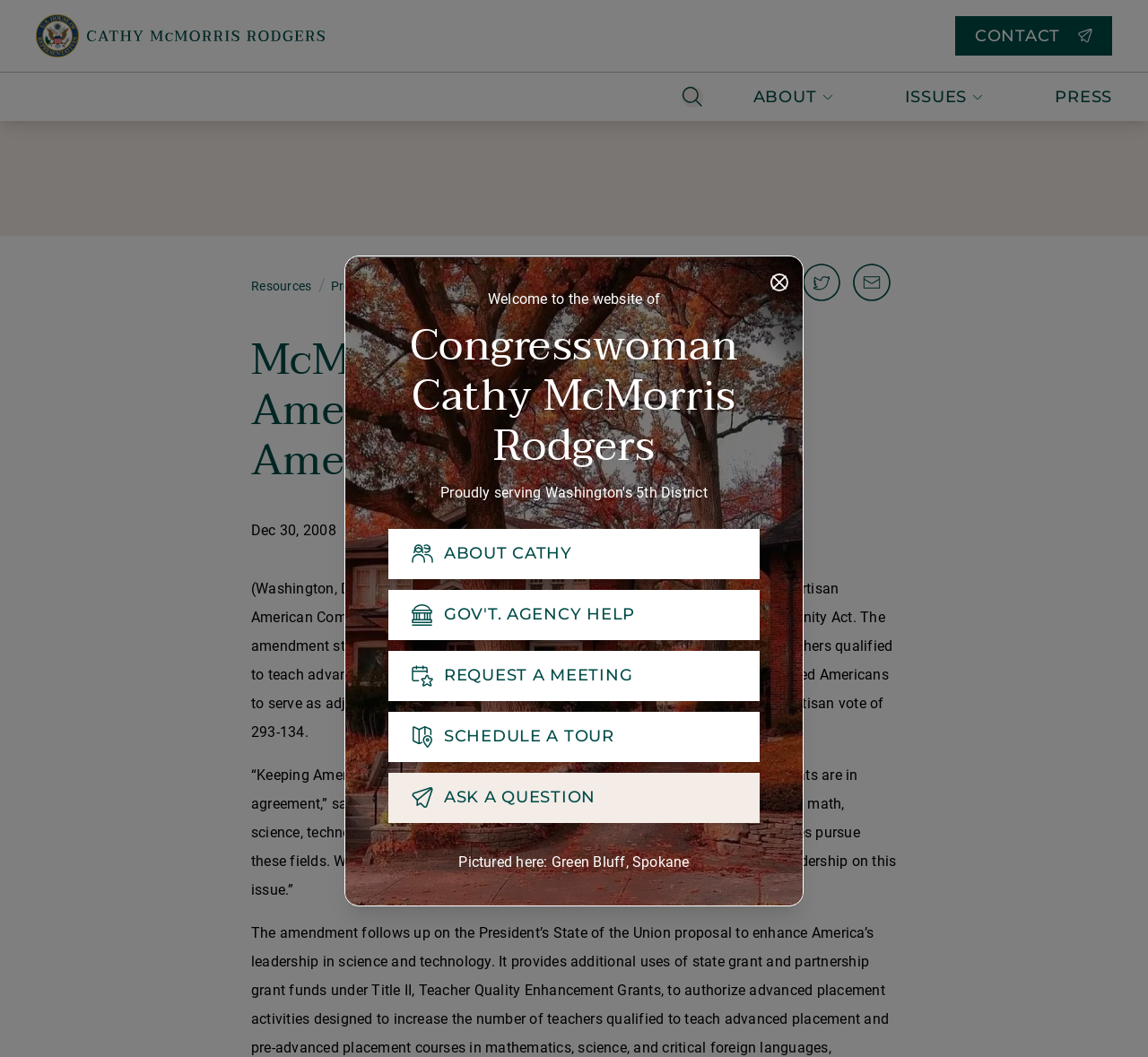Reply to the question below using a single word or brief phrase:
What is the purpose of the amendment?

Increase America's competitiveness